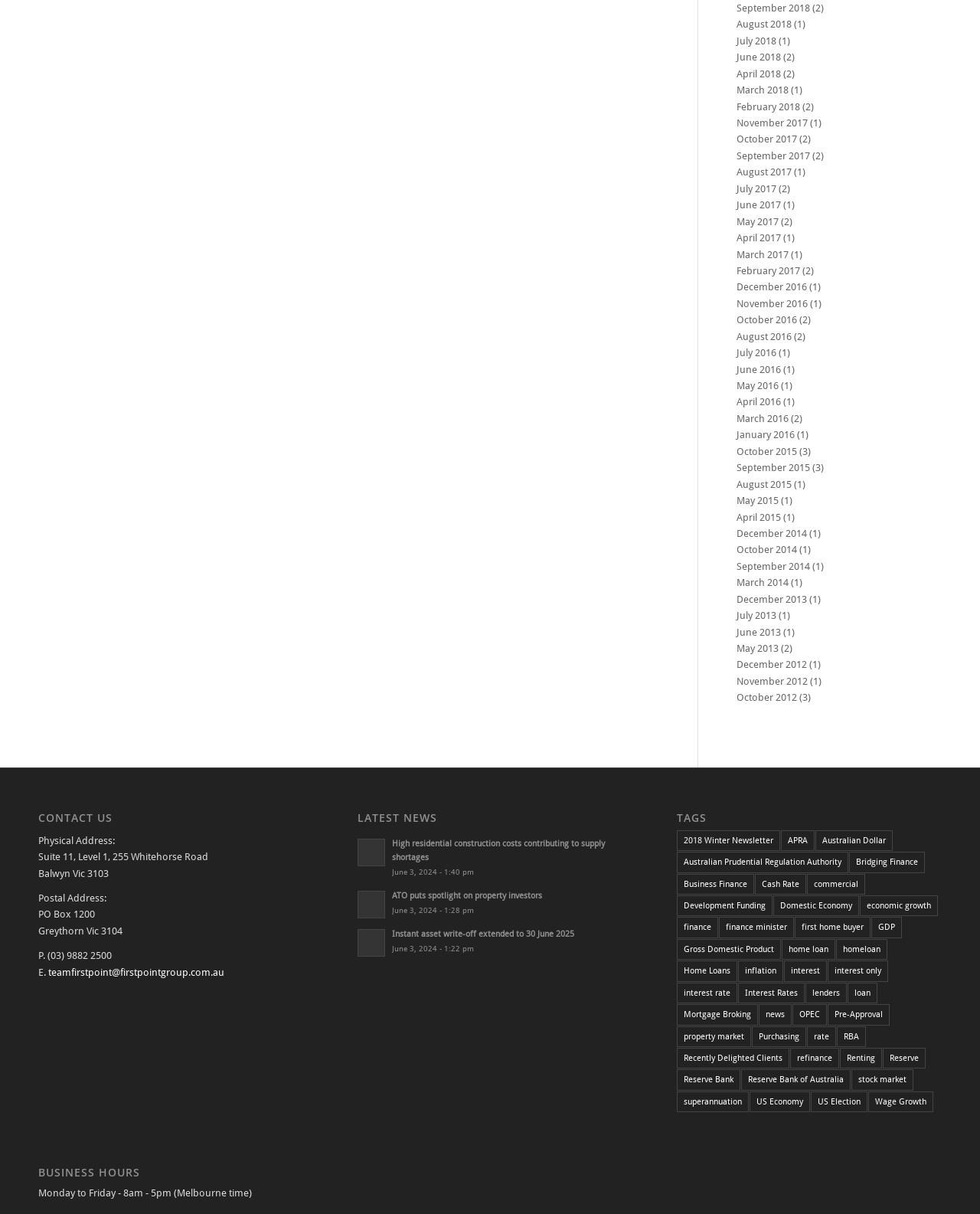Identify the bounding box coordinates of the clickable region required to complete the instruction: "Click P. (03) 9882 2500". The coordinates should be given as four float numbers within the range of 0 and 1, i.e., [left, top, right, bottom].

[0.039, 0.783, 0.114, 0.792]